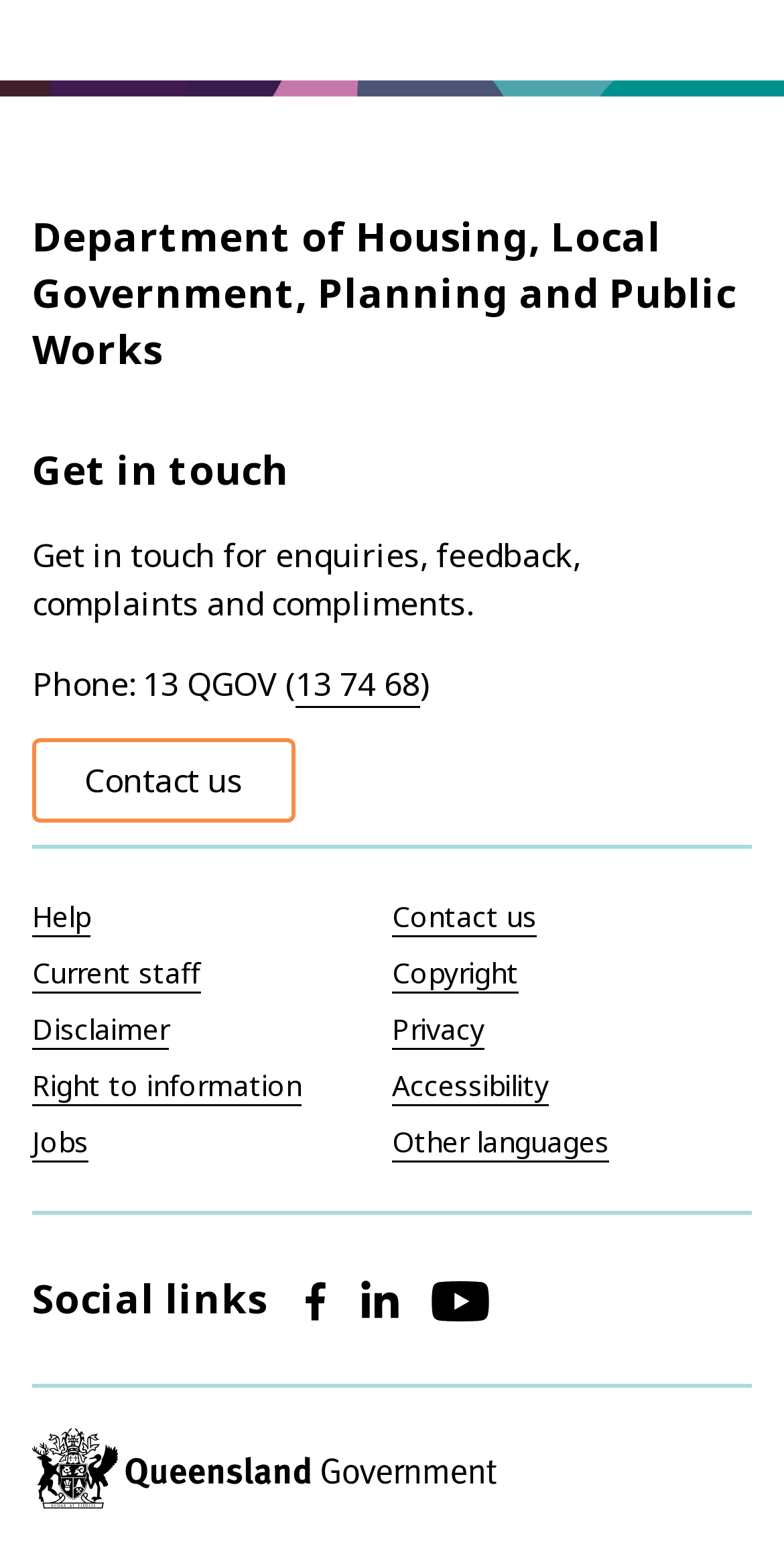Determine the bounding box coordinates of the clickable element to achieve the following action: 'Get help'. Provide the coordinates as four float values between 0 and 1, formatted as [left, top, right, bottom].

[0.041, 0.58, 0.115, 0.604]